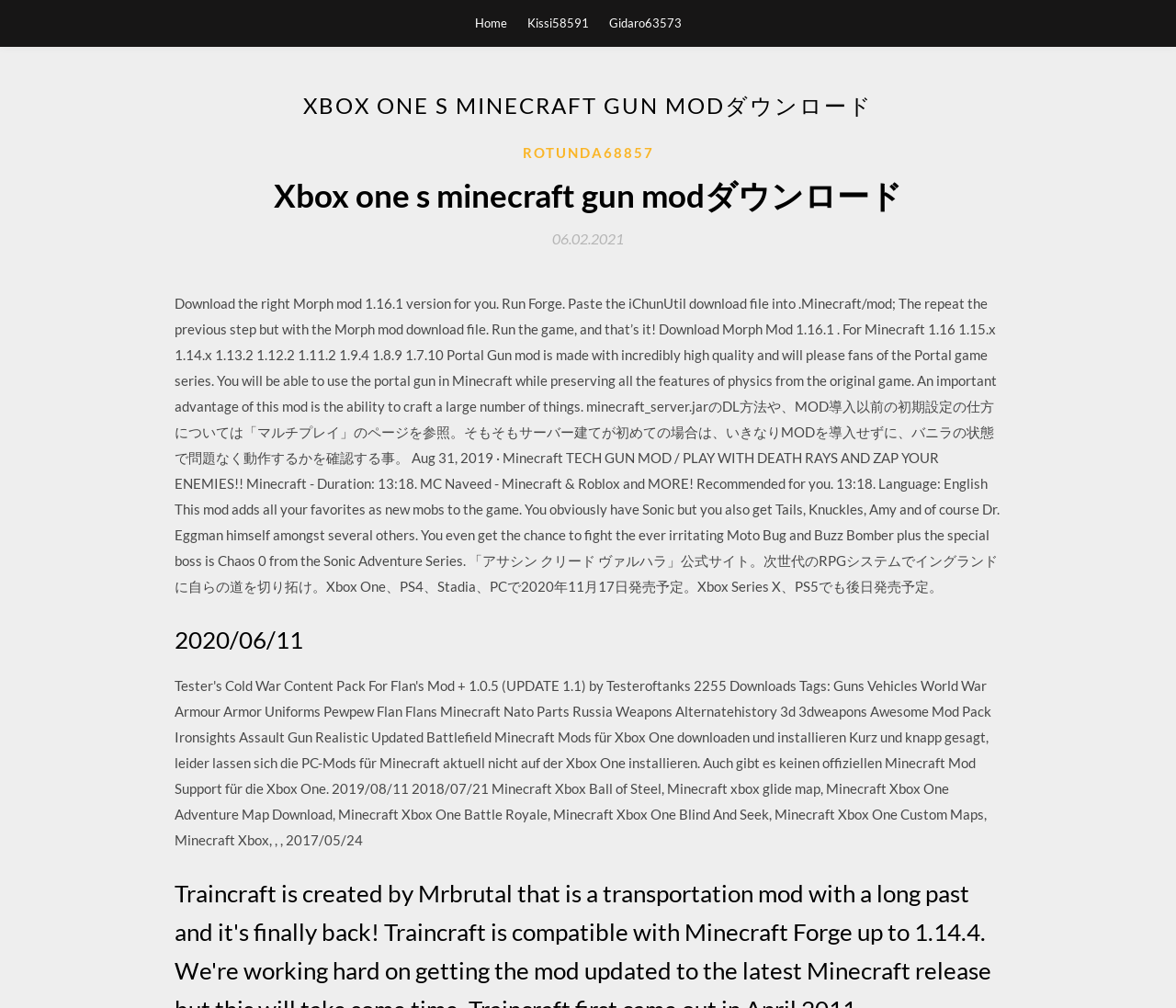What is the recommended approach for setting up a Minecraft server?
Use the information from the image to give a detailed answer to the question.

The webpage advises that before introducing mods to a Minecraft server, it's recommended to first test the server in its vanilla state to ensure it's working properly. This suggests that the webpage is providing guidance on setting up a Minecraft server and introducing mods.